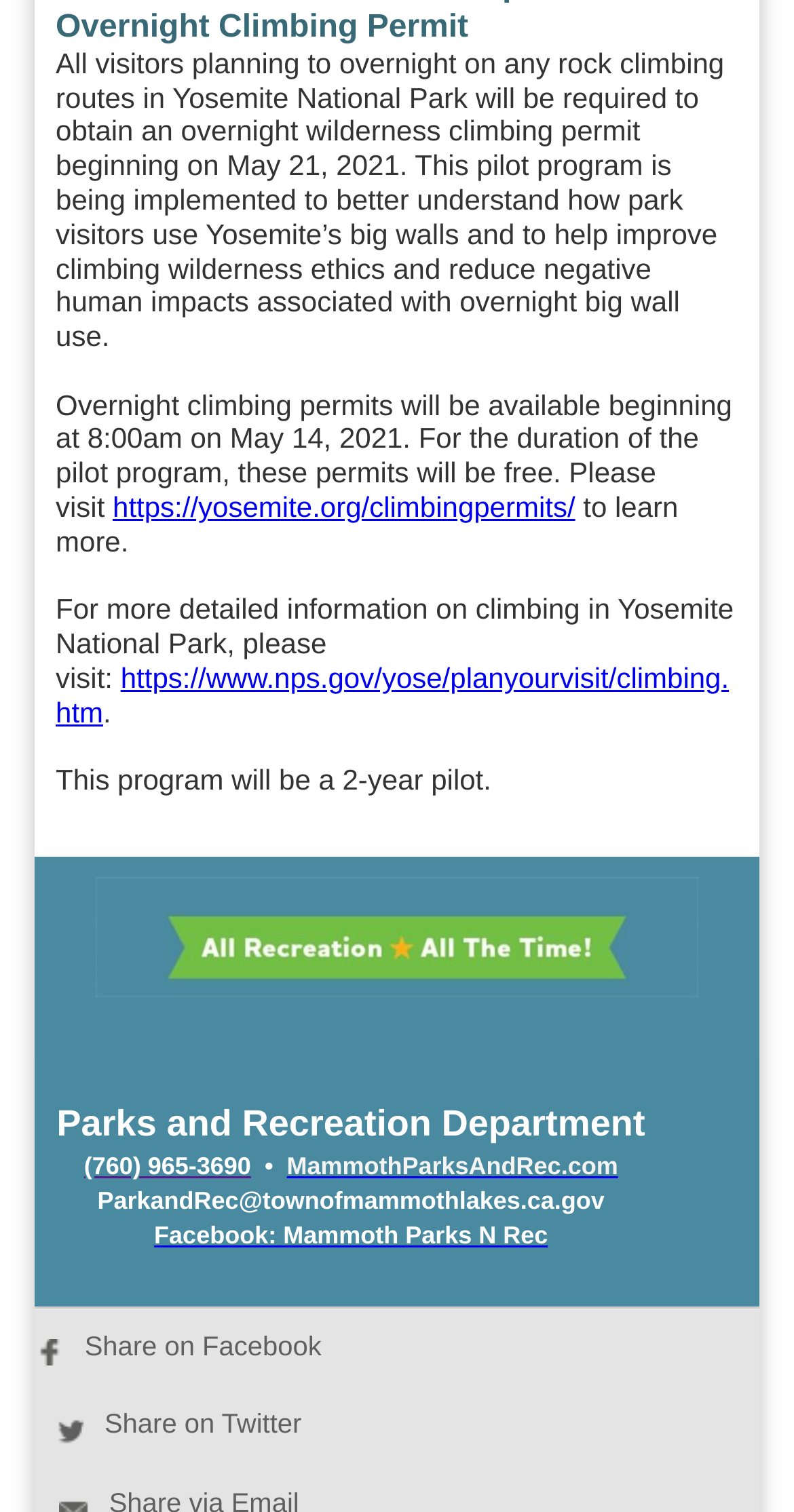When will the overnight climbing permits be available?
Please utilize the information in the image to give a detailed response to the question.

According to the text 'Overnight climbing permits will be available beginning at 8:00am on May 14, 2021.', the permits will be available starting May 14, 2021.